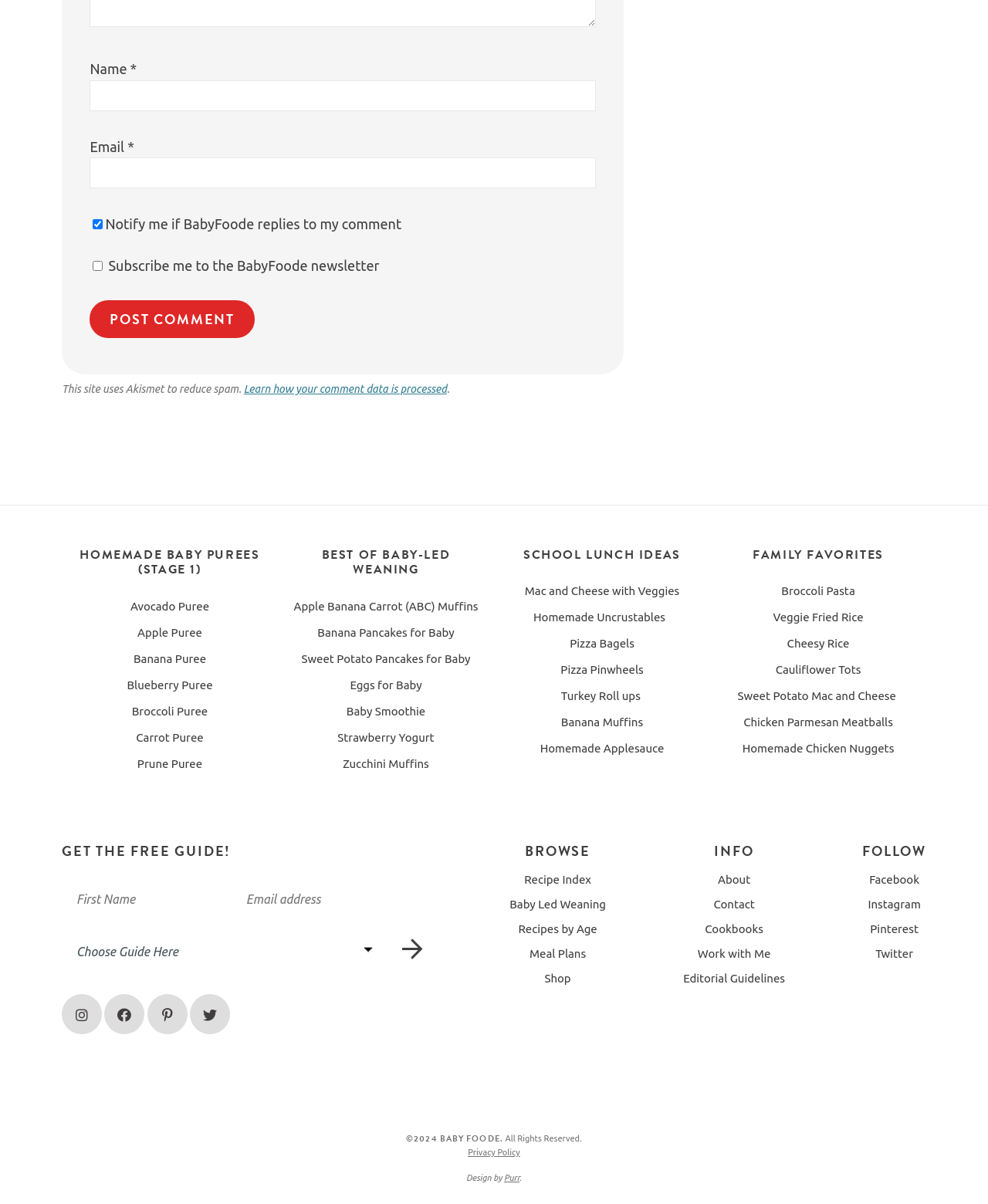Pinpoint the bounding box coordinates of the element that must be clicked to accomplish the following instruction: "Get the free guide". The coordinates should be in the format of four float numbers between 0 and 1, i.e., [left, top, right, bottom].

[0.062, 0.7, 0.438, 0.714]